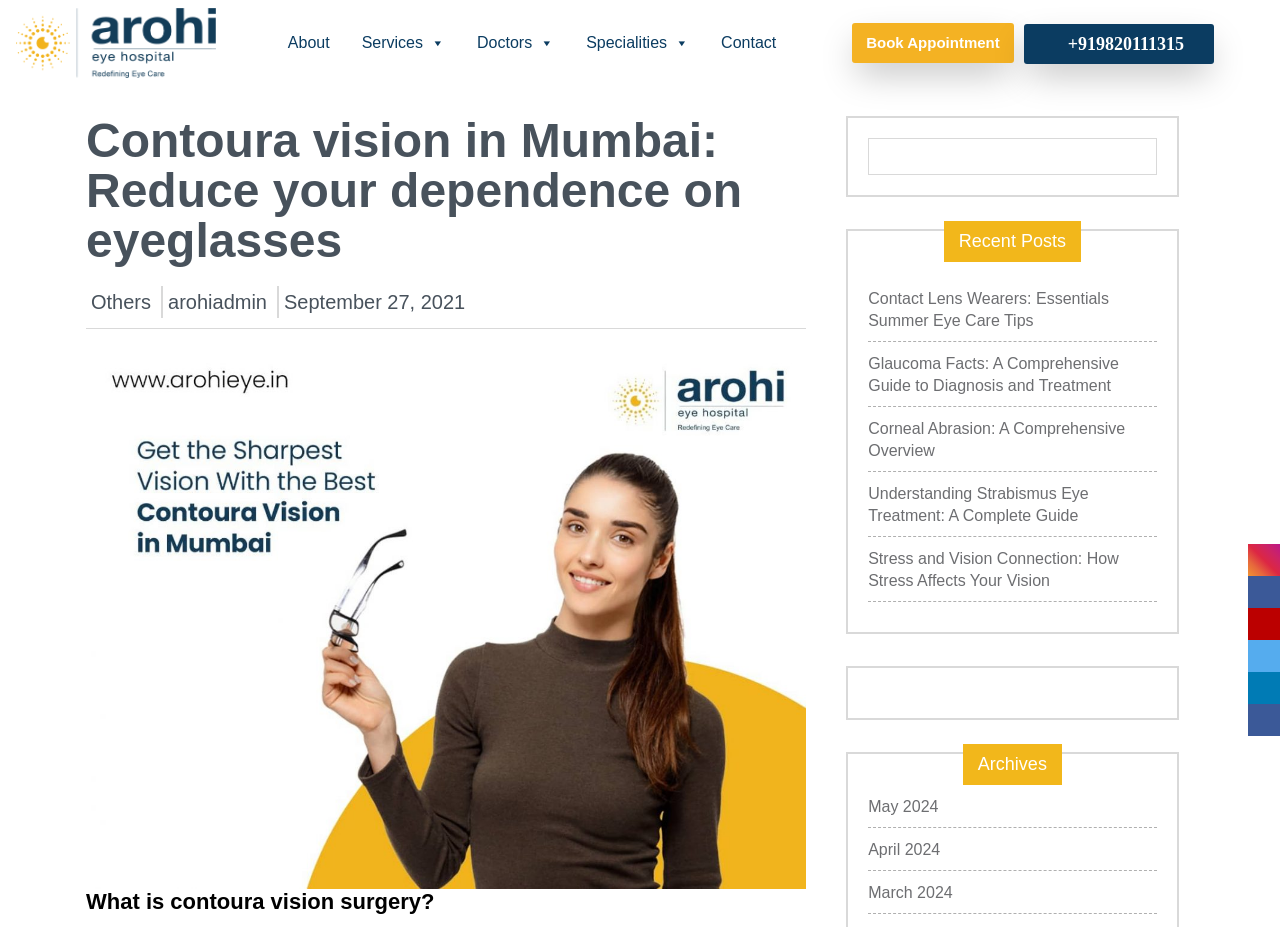Identify the bounding box coordinates for the UI element described as: "alt="Arohi Eye Hospital"".

[0.012, 0.009, 0.207, 0.084]